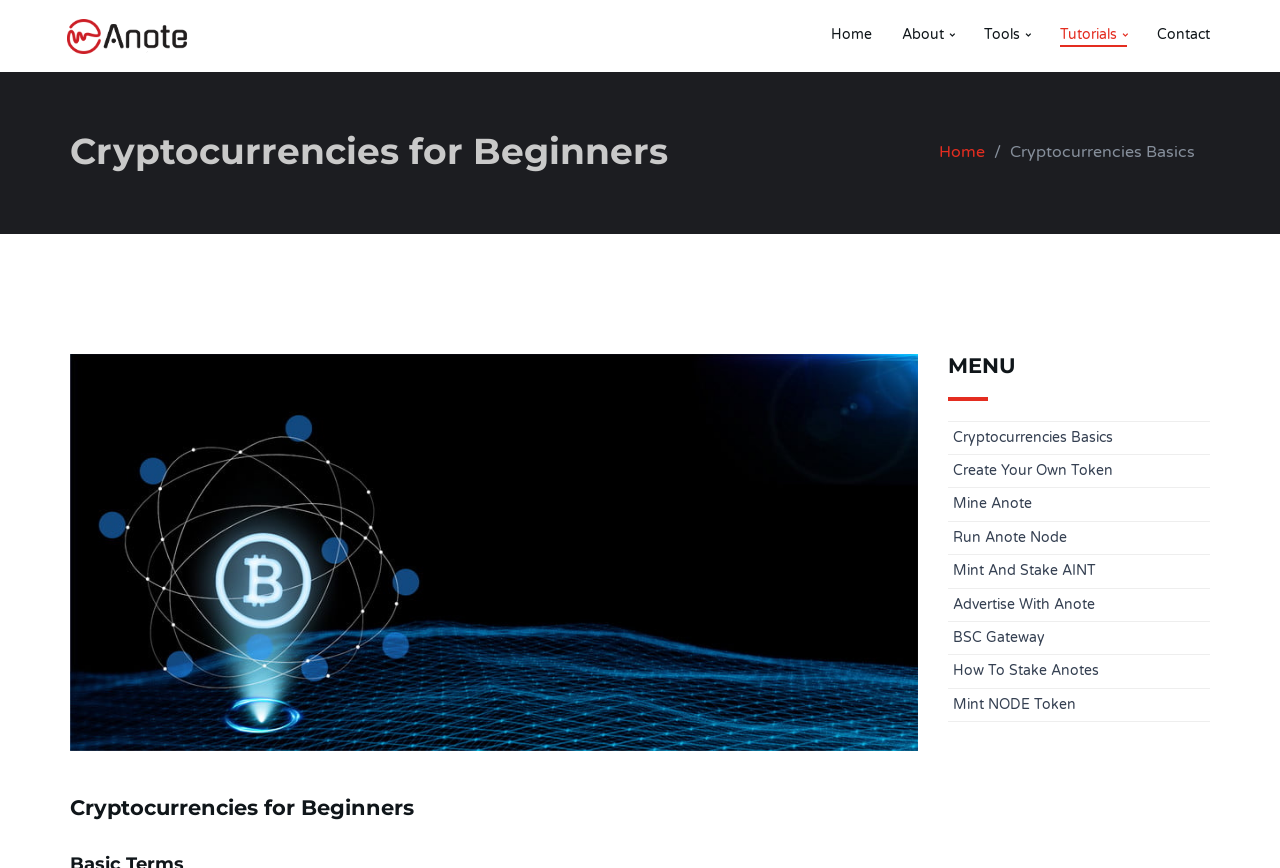Determine the bounding box coordinates of the target area to click to execute the following instruction: "start mining Anote."

[0.74, 0.563, 0.945, 0.601]